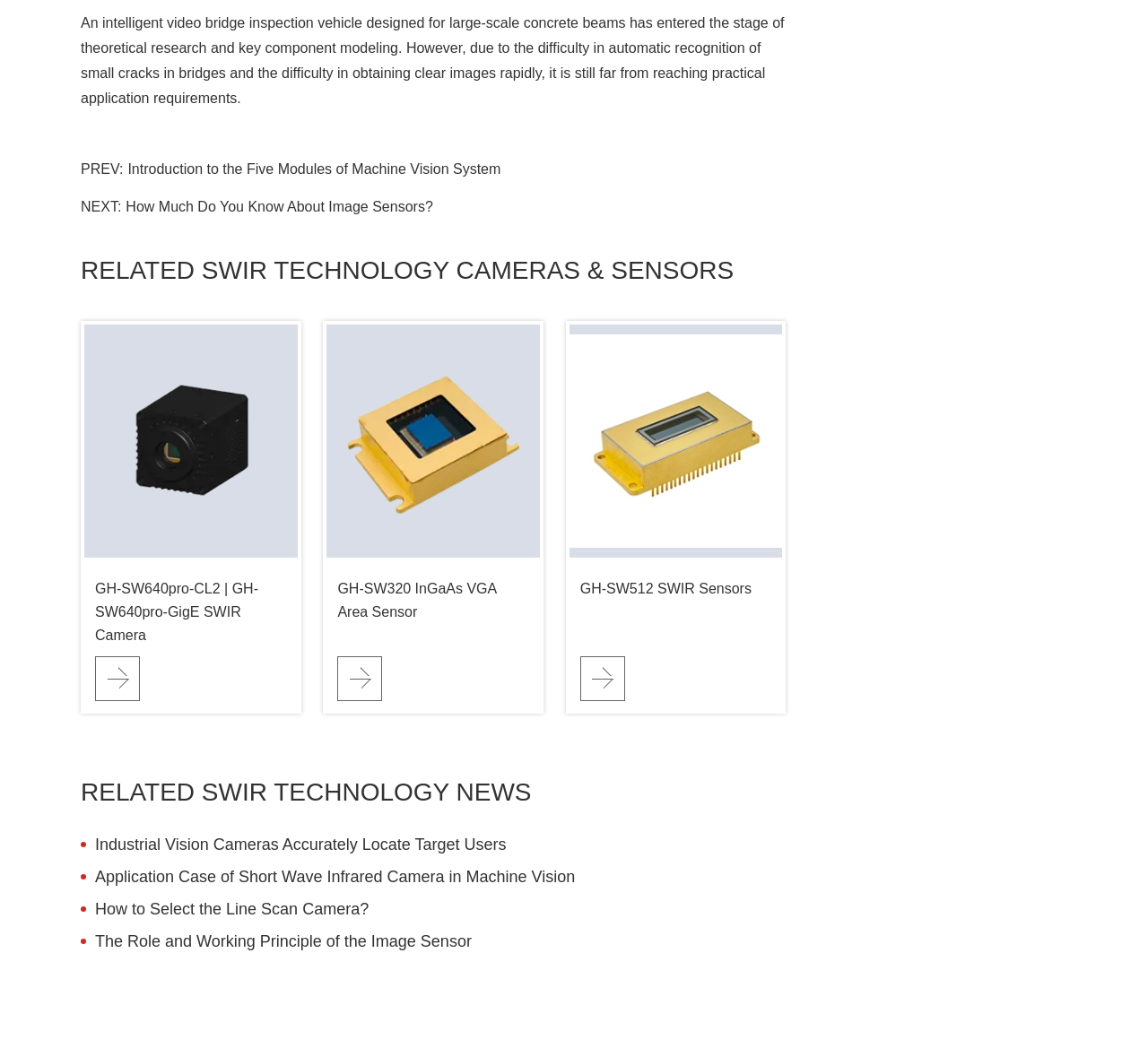How many SWIR technology cameras are listed?
Refer to the image and give a detailed answer to the query.

There are three links related to SWIR technology cameras: 'GH-SW640pro-CL2 | GH-SW640pro-GigE SWIR Camera', 'GH-SW320 InGaAs VGA Area Sensor', and 'GH-SW512 SWIR Sensors'.